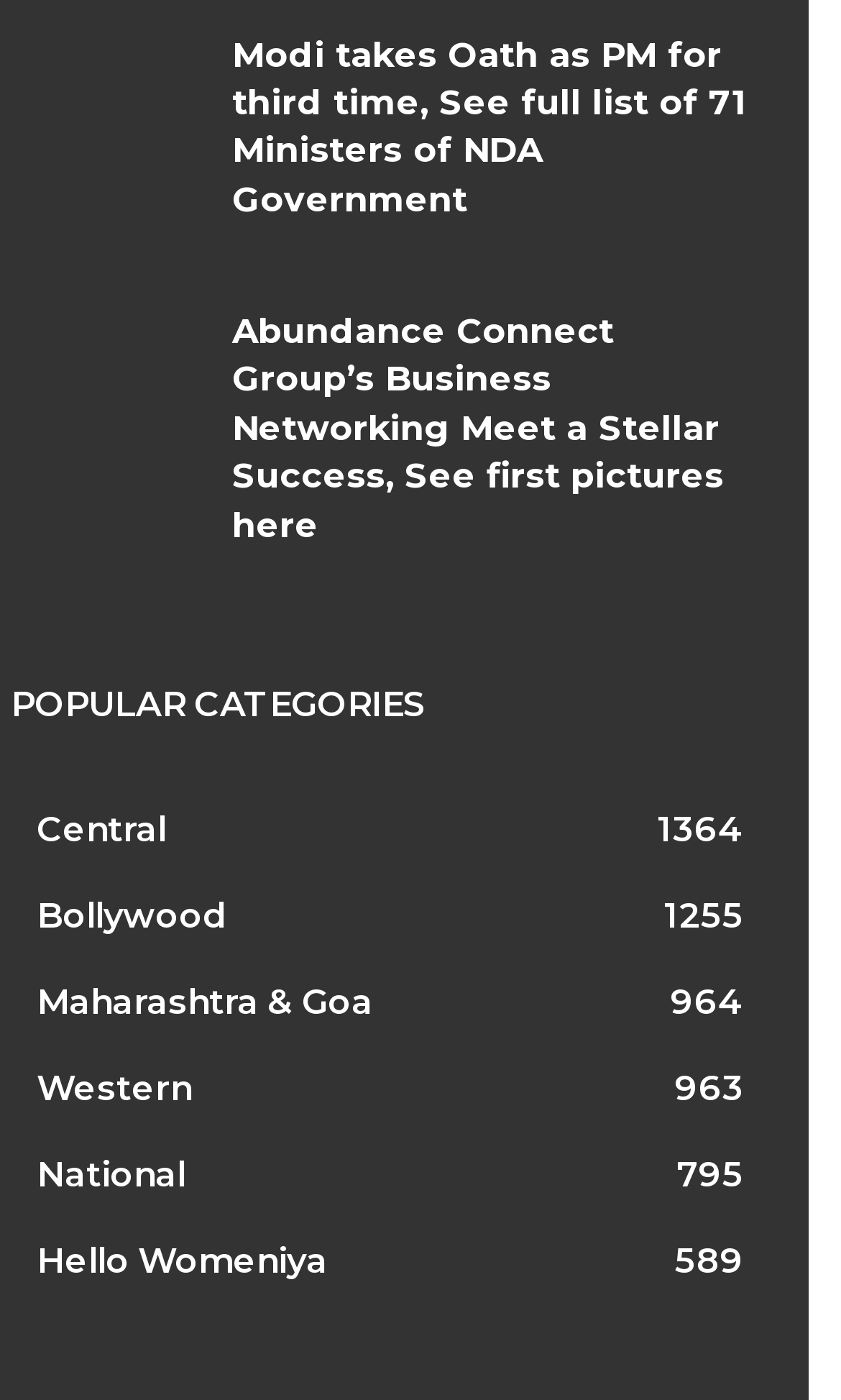How many categories are listed under 'POPULAR CATEGORIES'?
Using the information from the image, provide a comprehensive answer to the question.

The 'POPULAR CATEGORIES' section is identified by its heading element, which contains the text 'POPULAR CATEGORIES'. Below this heading, there are six link elements, each representing a category. These categories are 'Central', 'Bollywood', 'Maharashtra & Goa', 'Western', 'National', and 'Hello Womeniya'.